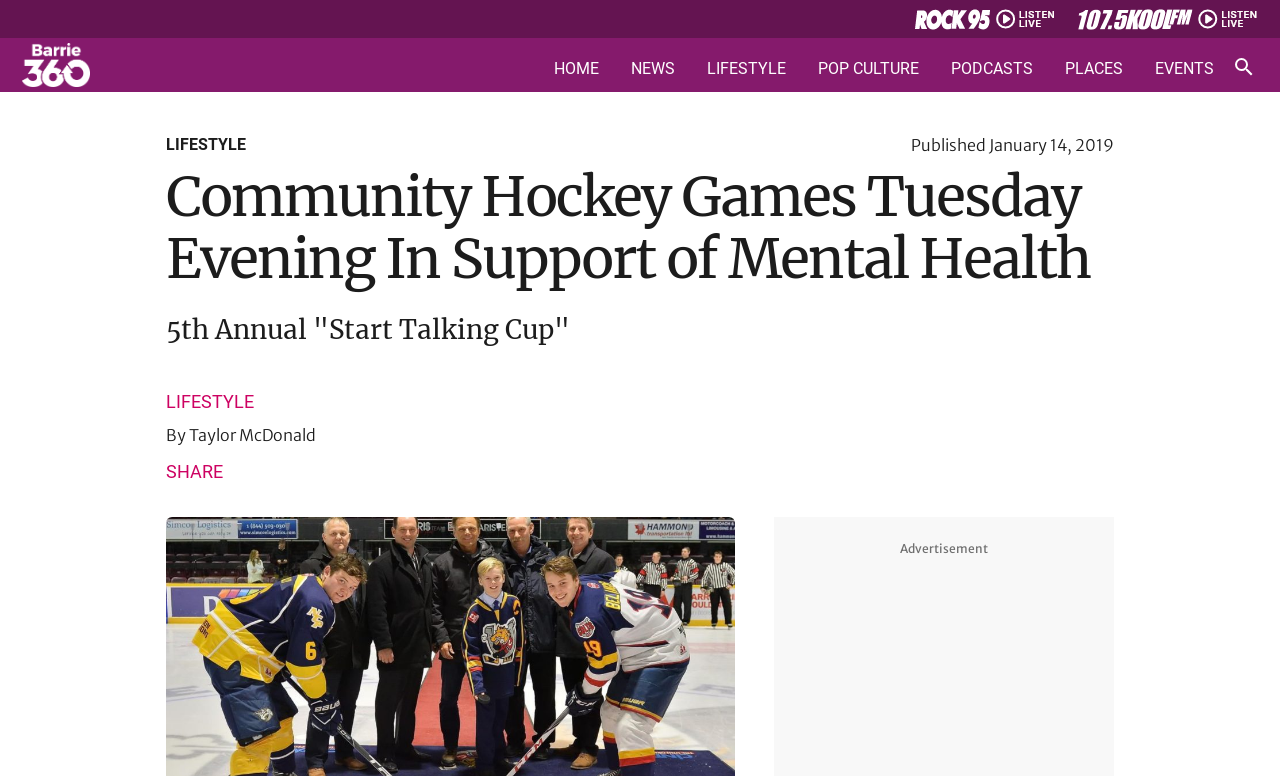Find the bounding box coordinates for the HTML element described in this sentence: "Podcasts". Provide the coordinates as four float numbers between 0 and 1, in the format [left, top, right, bottom].

[0.743, 0.079, 0.807, 0.099]